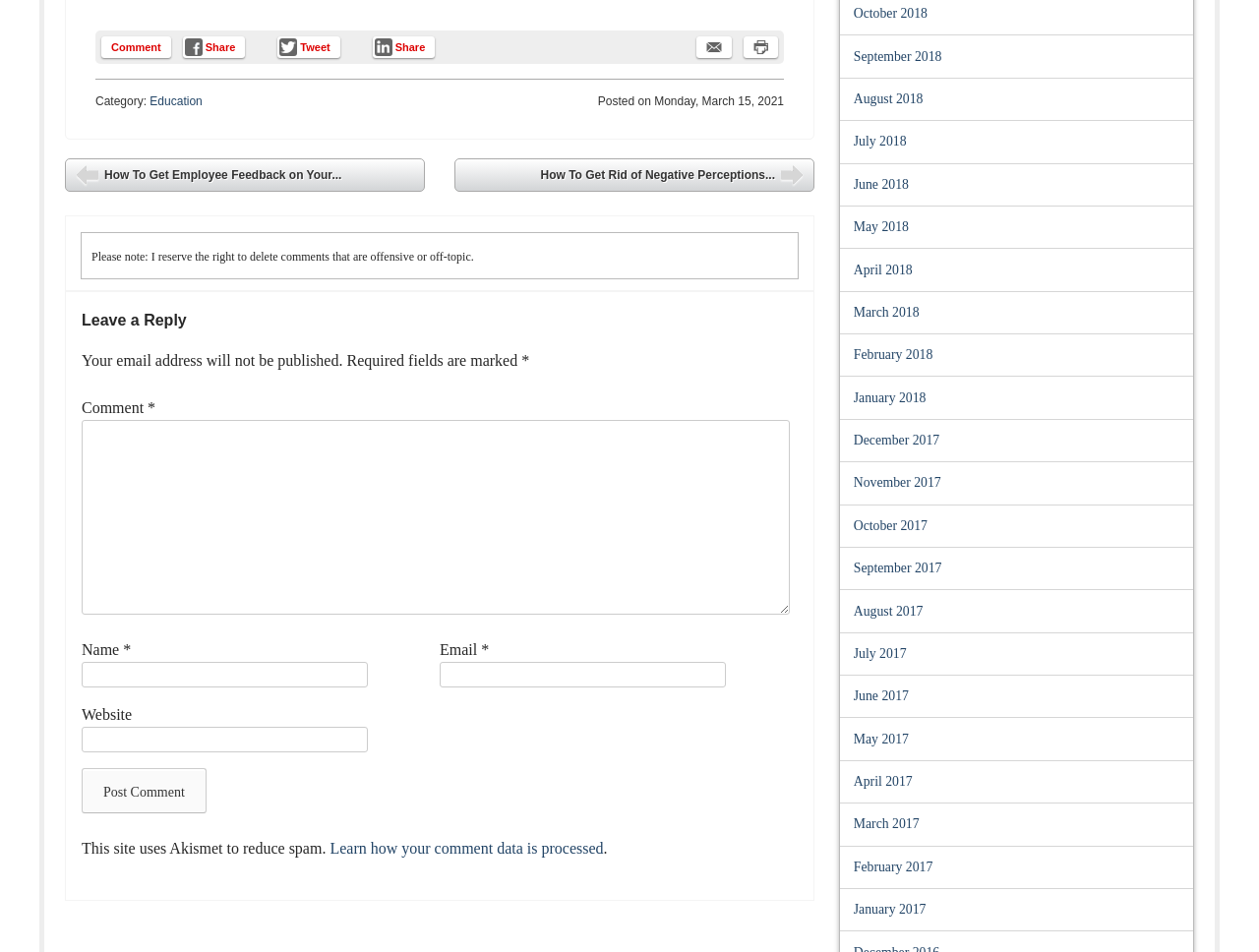Identify the bounding box for the UI element that is described as follows: "email".

[0.553, 0.038, 0.581, 0.061]